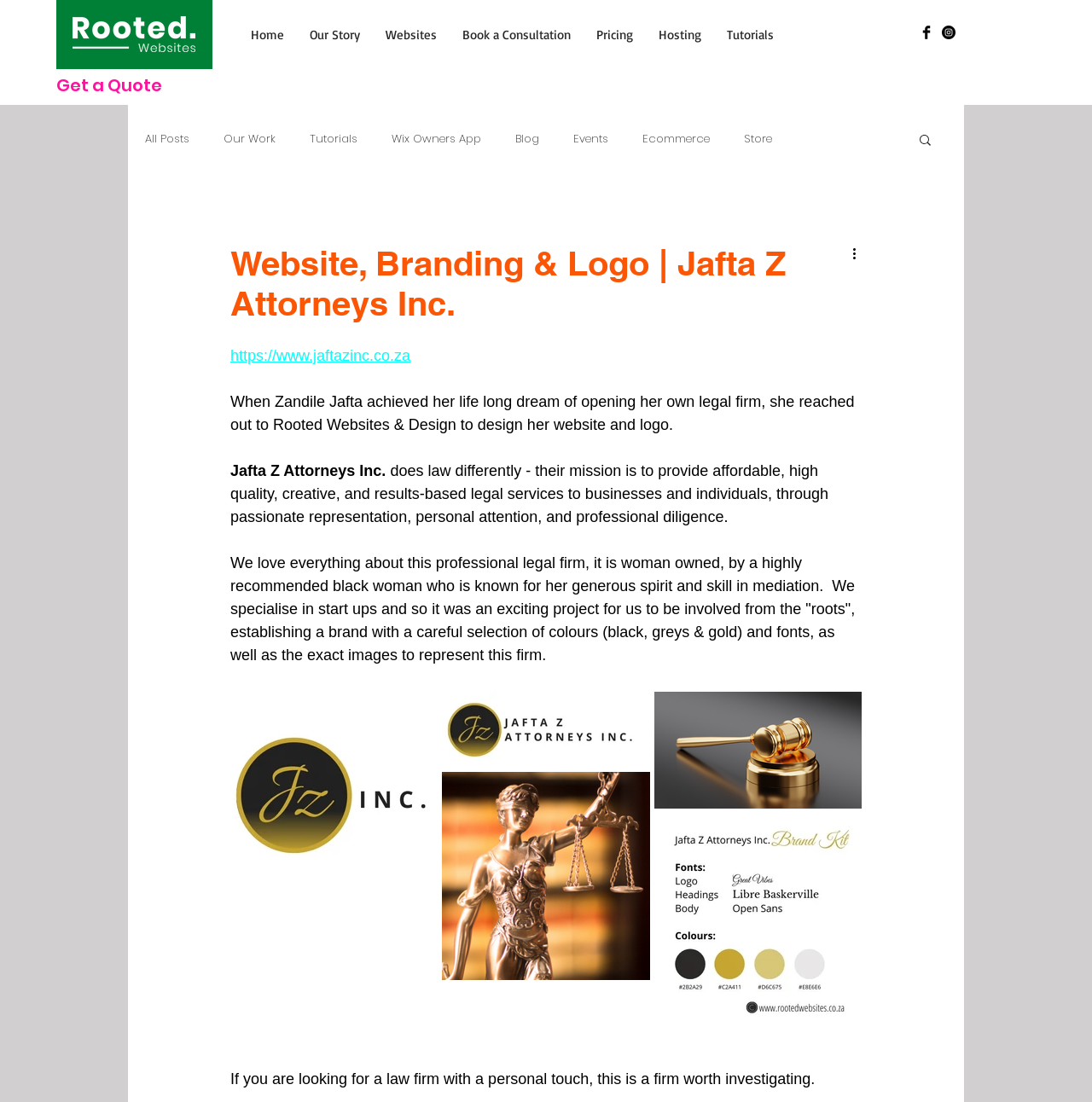Please extract and provide the main headline of the webpage.

Website, Branding & Logo | Jafta Z Attorneys Inc.